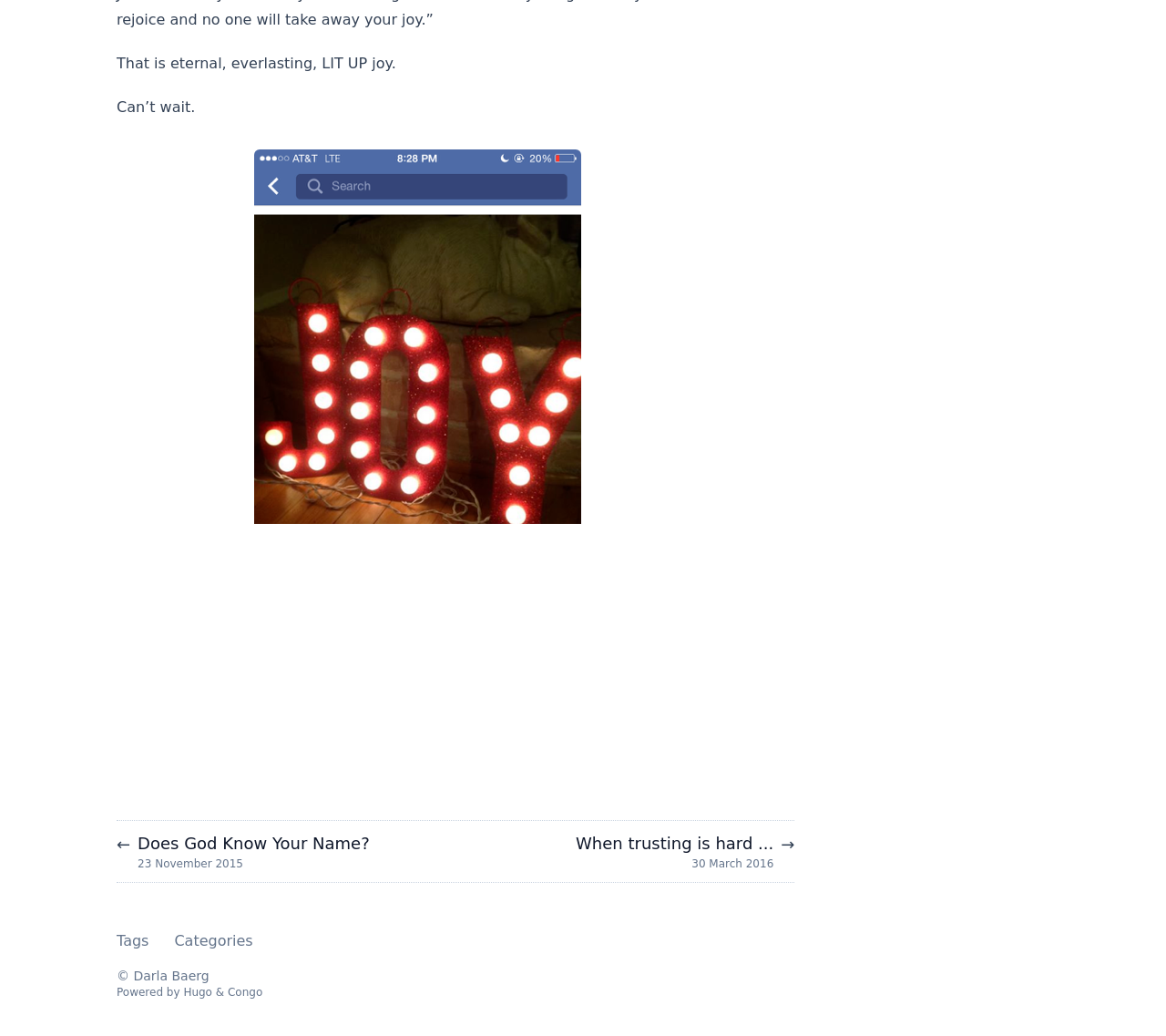What is the author of the webpage?
Offer a detailed and exhaustive answer to the question.

I found the author's name 'Darla Baerg' at the bottom of the webpage, in the copyright section, which is a common place to find author information.